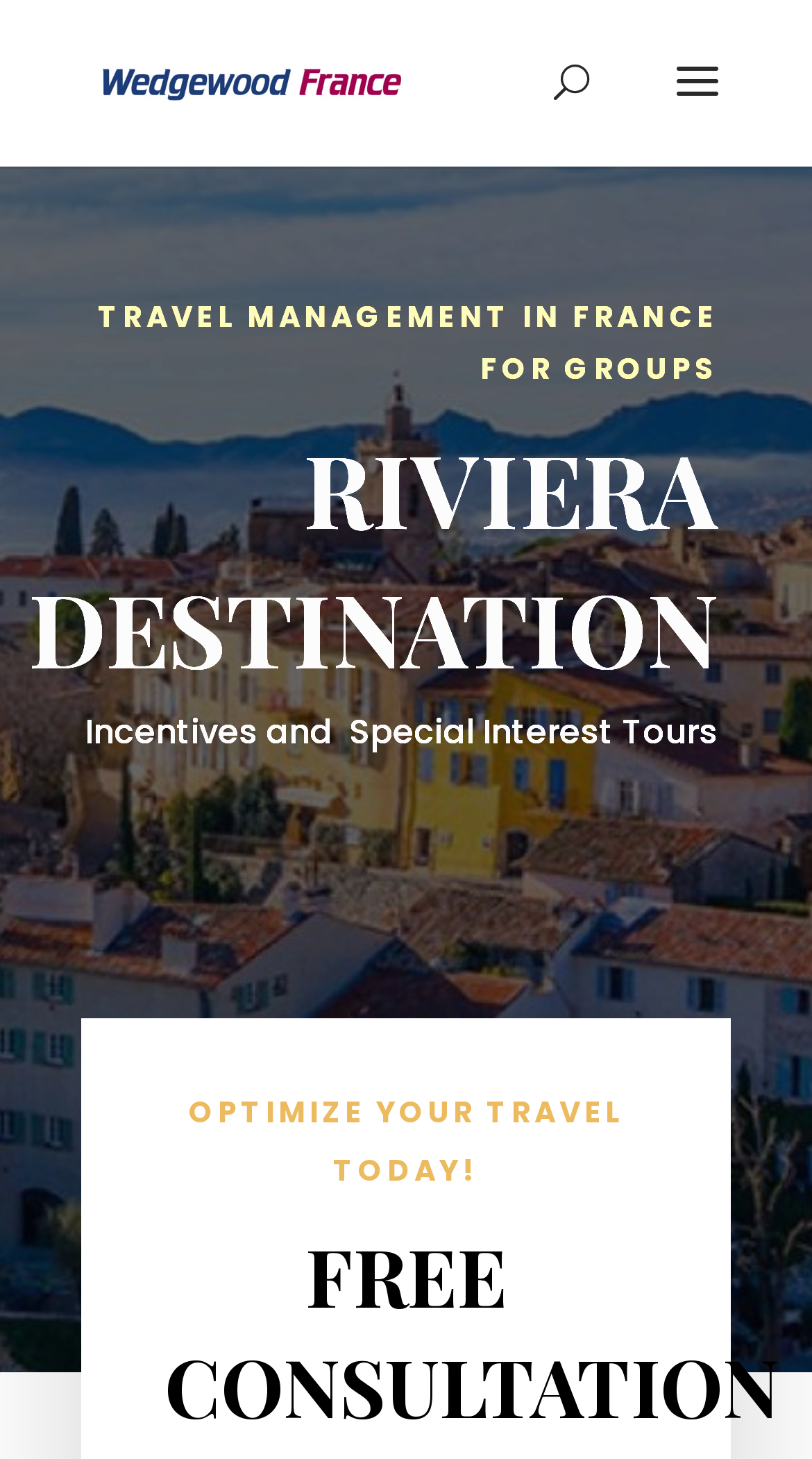What is the call-to-action on the website?
Respond to the question with a well-detailed and thorough answer.

The website has a call-to-action 'FREE CONSULTATION' which suggests that users can get a free consultation for their travel management needs.